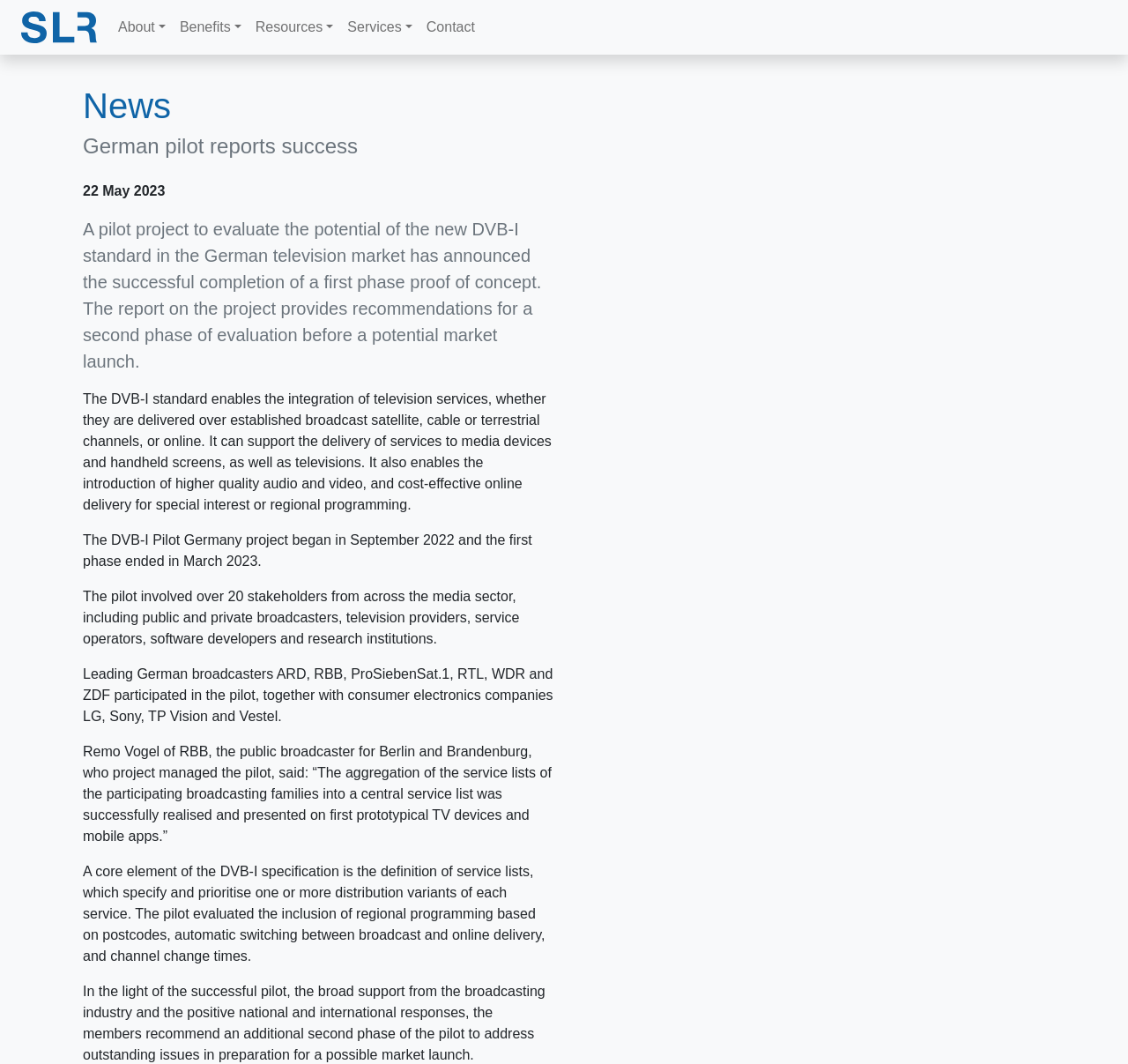What is the date of the news release?
Relying on the image, give a concise answer in one word or a brief phrase.

22 May 2023